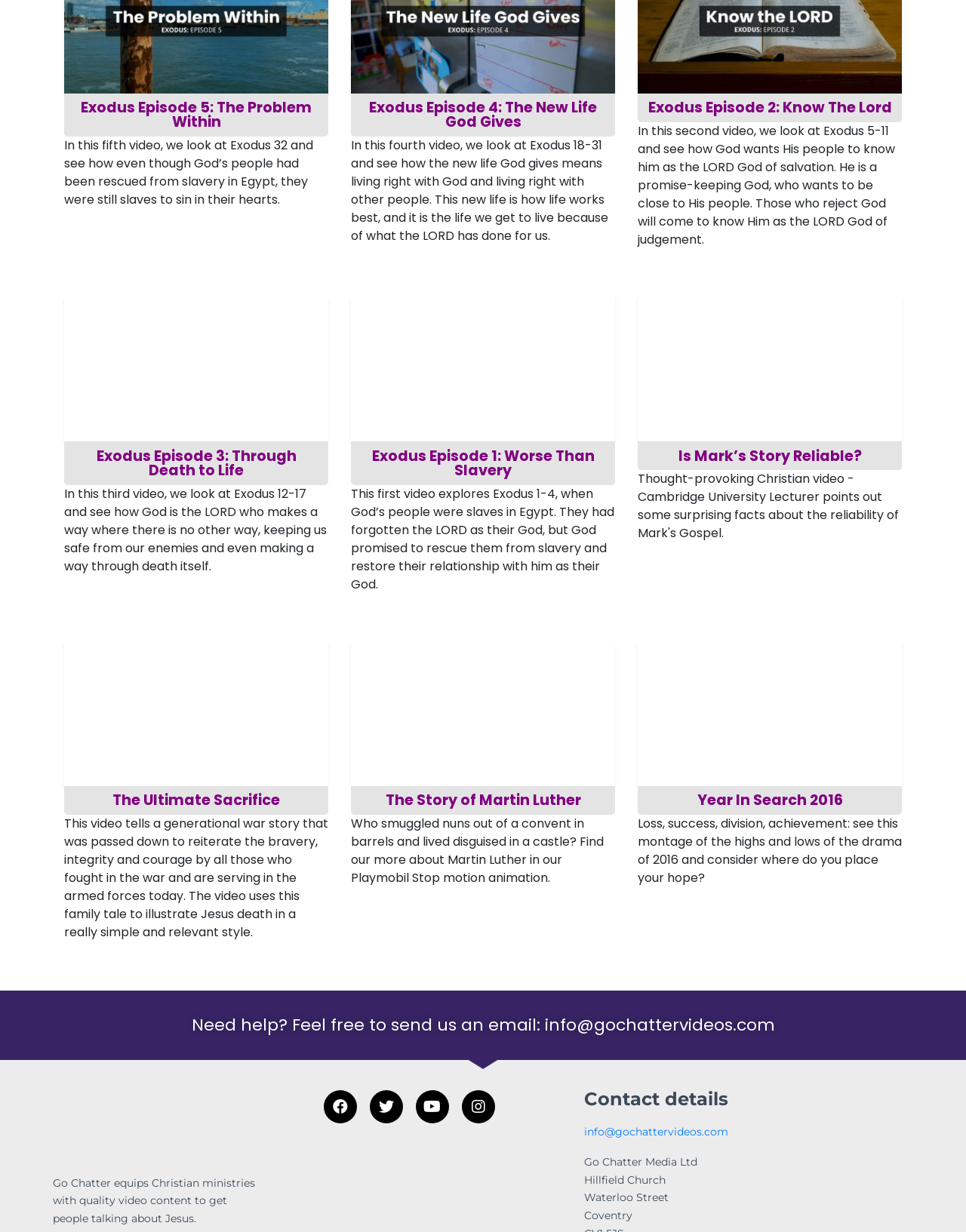Please determine the bounding box coordinates of the section I need to click to accomplish this instruction: "Learn about Martin Luther".

[0.363, 0.638, 0.637, 0.661]